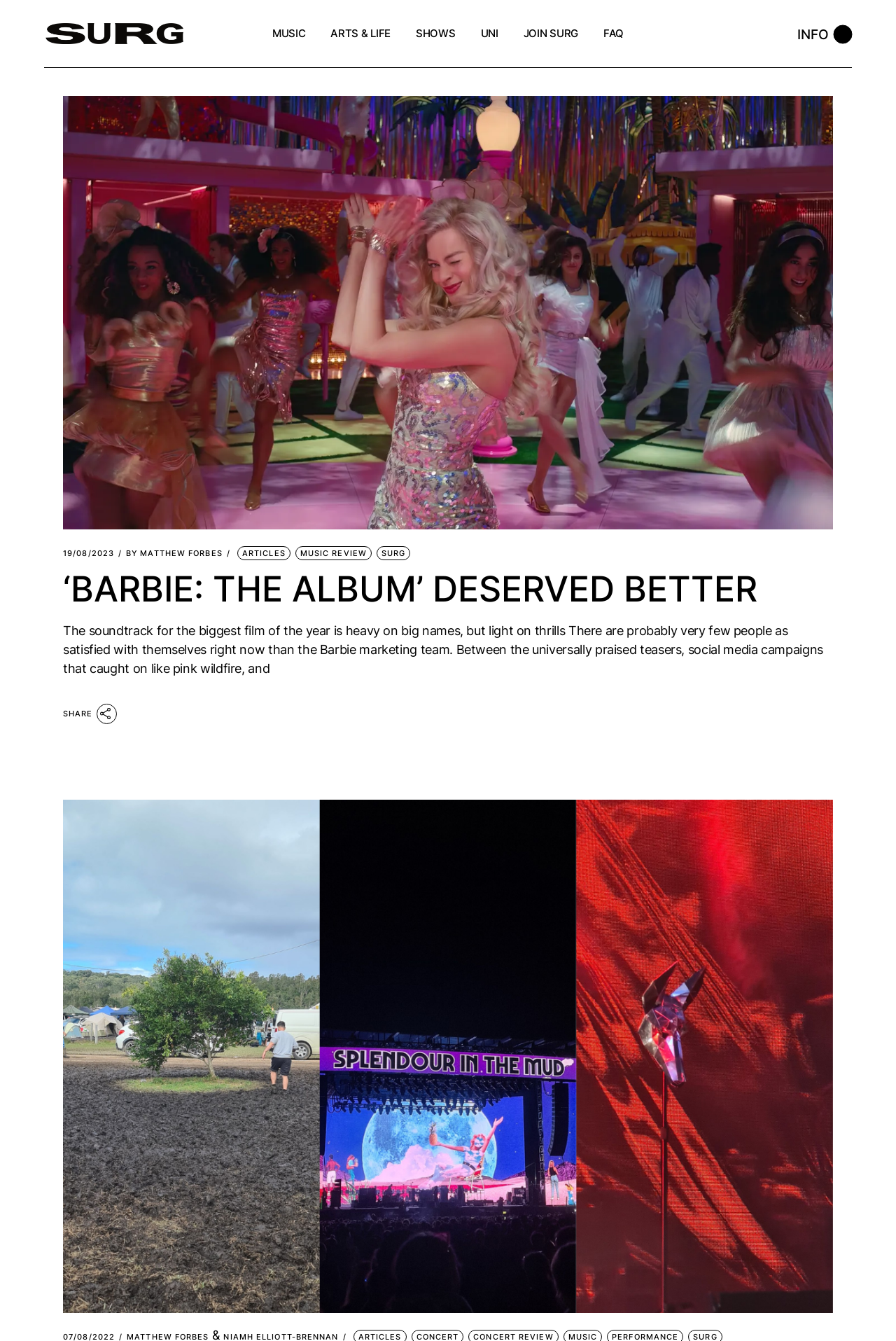Find the bounding box coordinates for the UI element that matches this description: "‘Barbie: The album’ deserved better".

[0.07, 0.423, 0.845, 0.455]